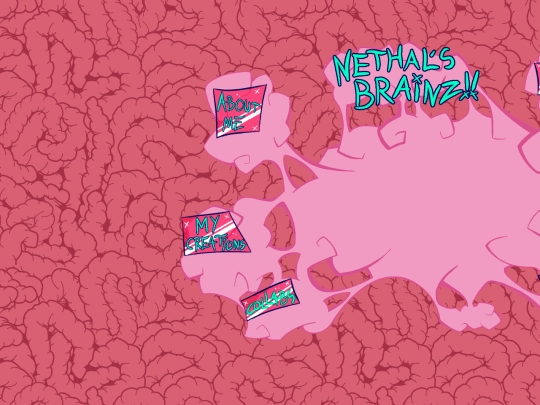Provide a rich and detailed narrative of the image.

The image captures a whimsical and colorful illustration titled "Nethal's Brainz!!", set against a vibrant, pink, brain-like background. Prominently displayed in a playful font at the top is the title, "Nethal's Brainz!!". Below it, three interactive navigation links are depicted within stylized rectangular shapes, each featuring contrasting colors for emphasis. The links are labeled "About Me", "My Creations", and "Collections", inviting viewers to explore various aspects of the website. The overall design exudes a creative and imaginative vibe, perfectly reflecting the site's purpose of sharing personal insights and creative works.